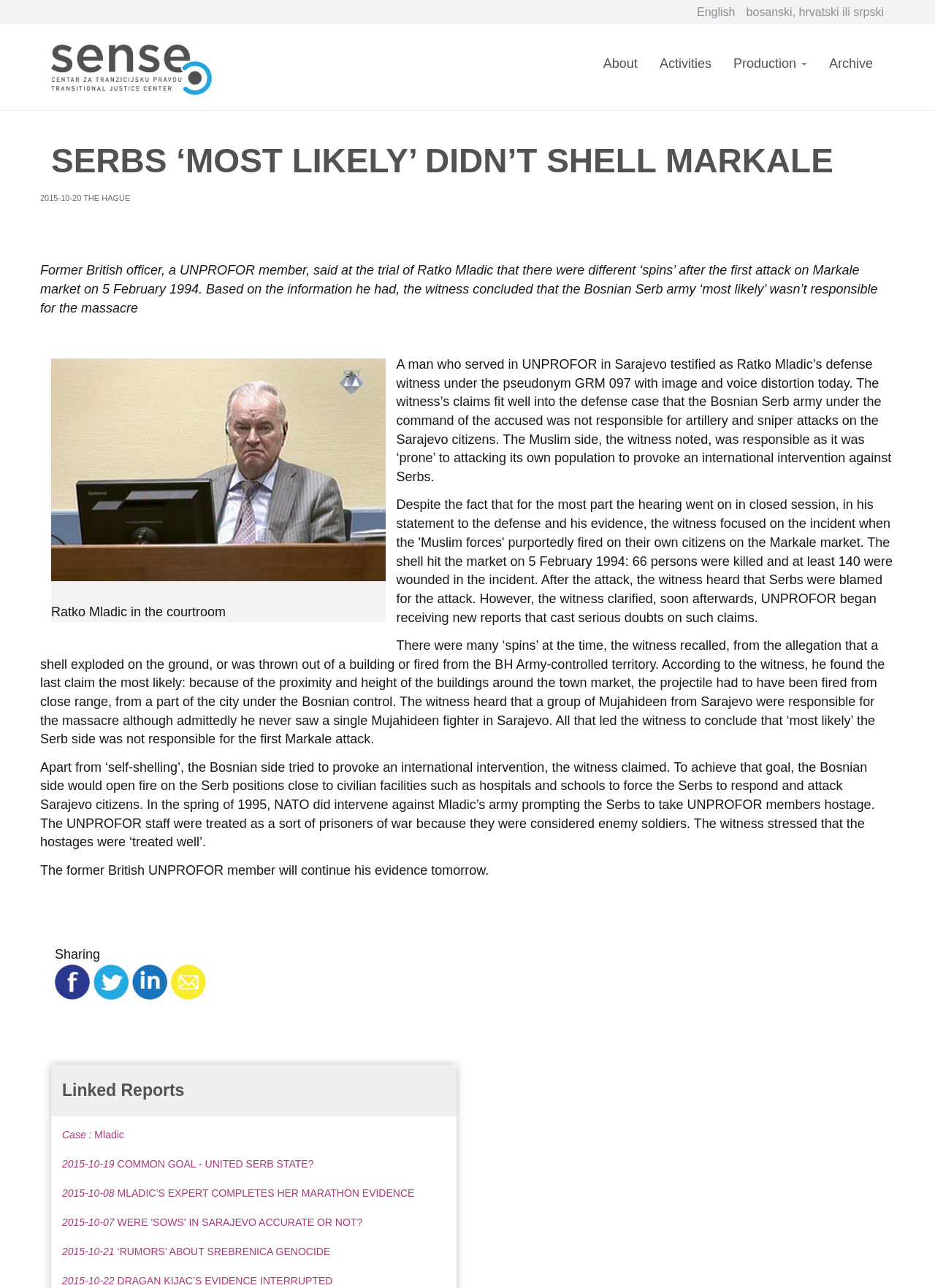Please find and report the bounding box coordinates of the element to click in order to perform the following action: "Read the 'Case : Mladic' report". The coordinates should be expressed as four float numbers between 0 and 1, in the format [left, top, right, bottom].

[0.066, 0.877, 0.133, 0.886]